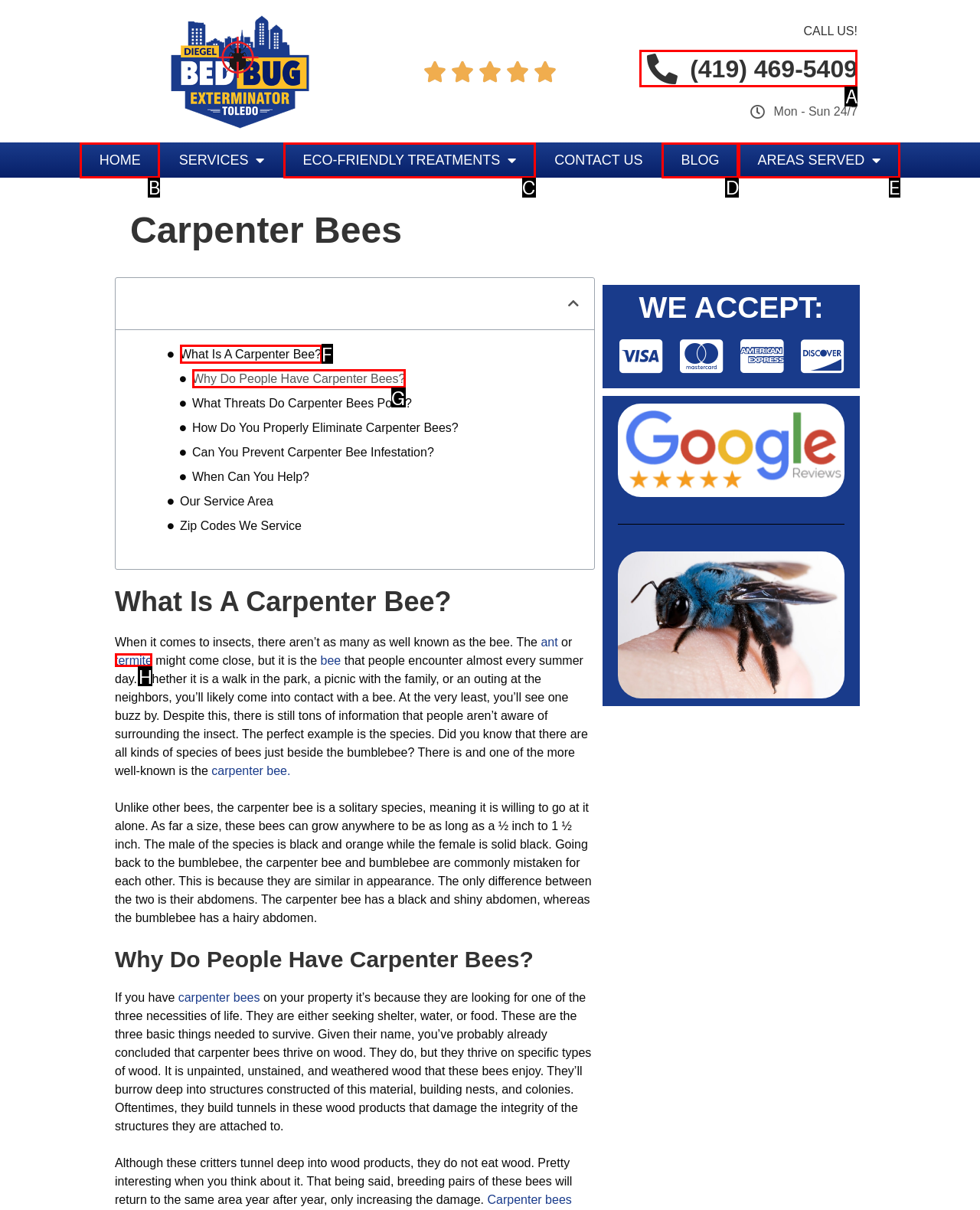With the provided description: (419) 469-5409, select the most suitable HTML element. Respond with the letter of the selected option.

A